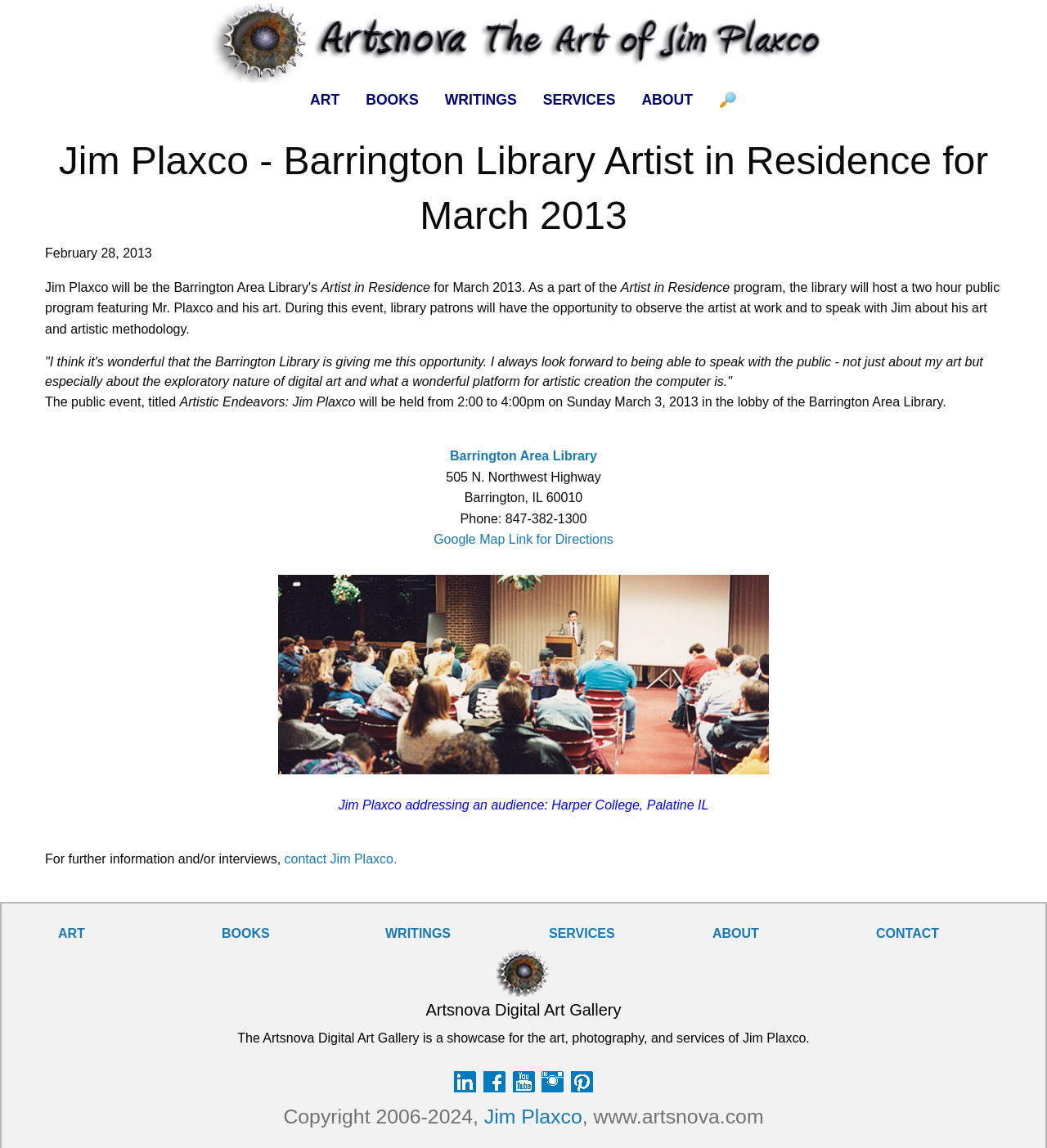What is the name of the library where the public event will be held?
Please look at the screenshot and answer in one word or a short phrase.

Barrington Area Library